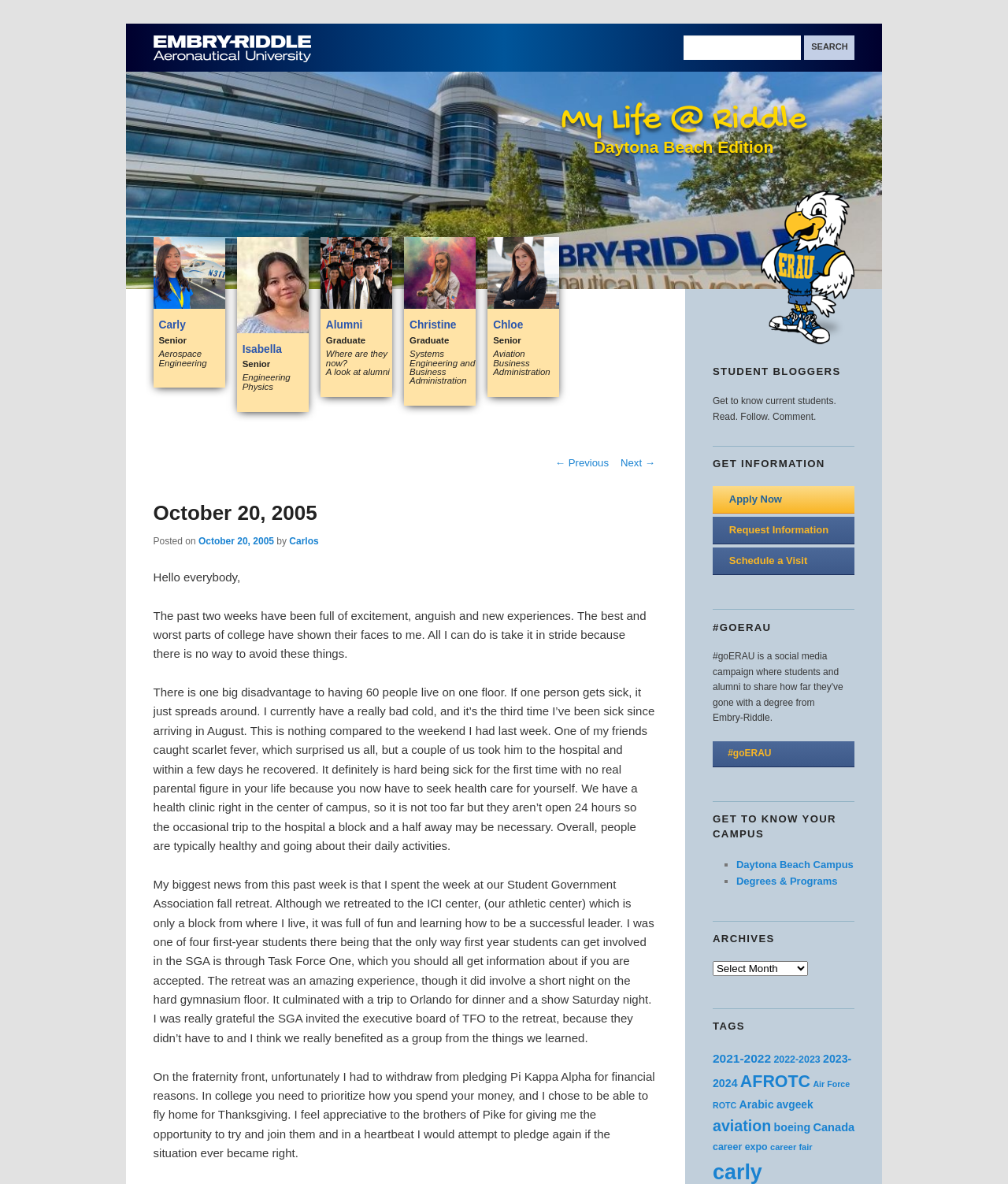Determine the bounding box coordinates for the region that must be clicked to execute the following instruction: "Go to the registration page".

None